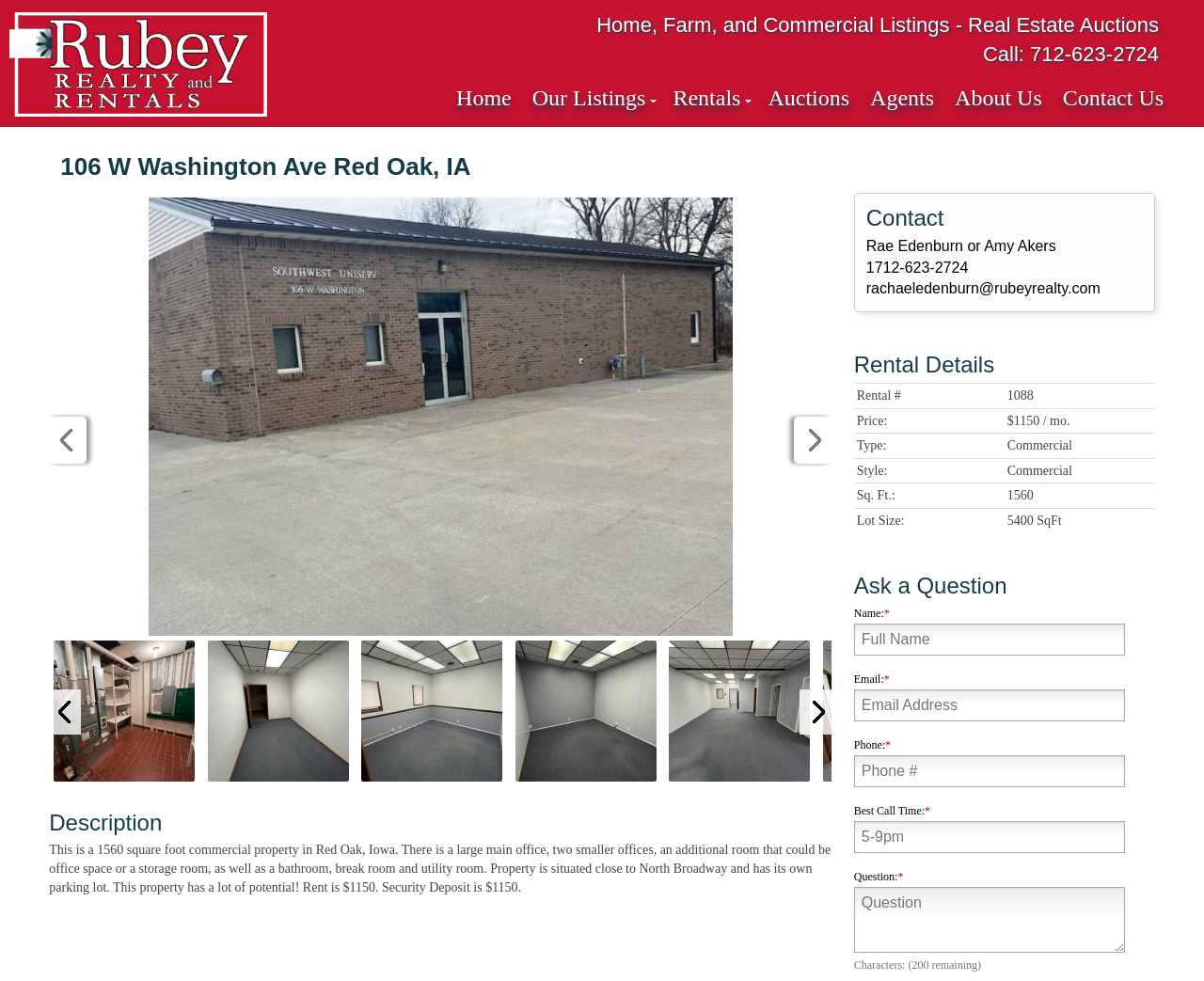Find and specify the bounding box coordinates that correspond to the clickable region for the instruction: "Fill in the 'Full Name' field".

[0.709, 0.636, 0.934, 0.668]